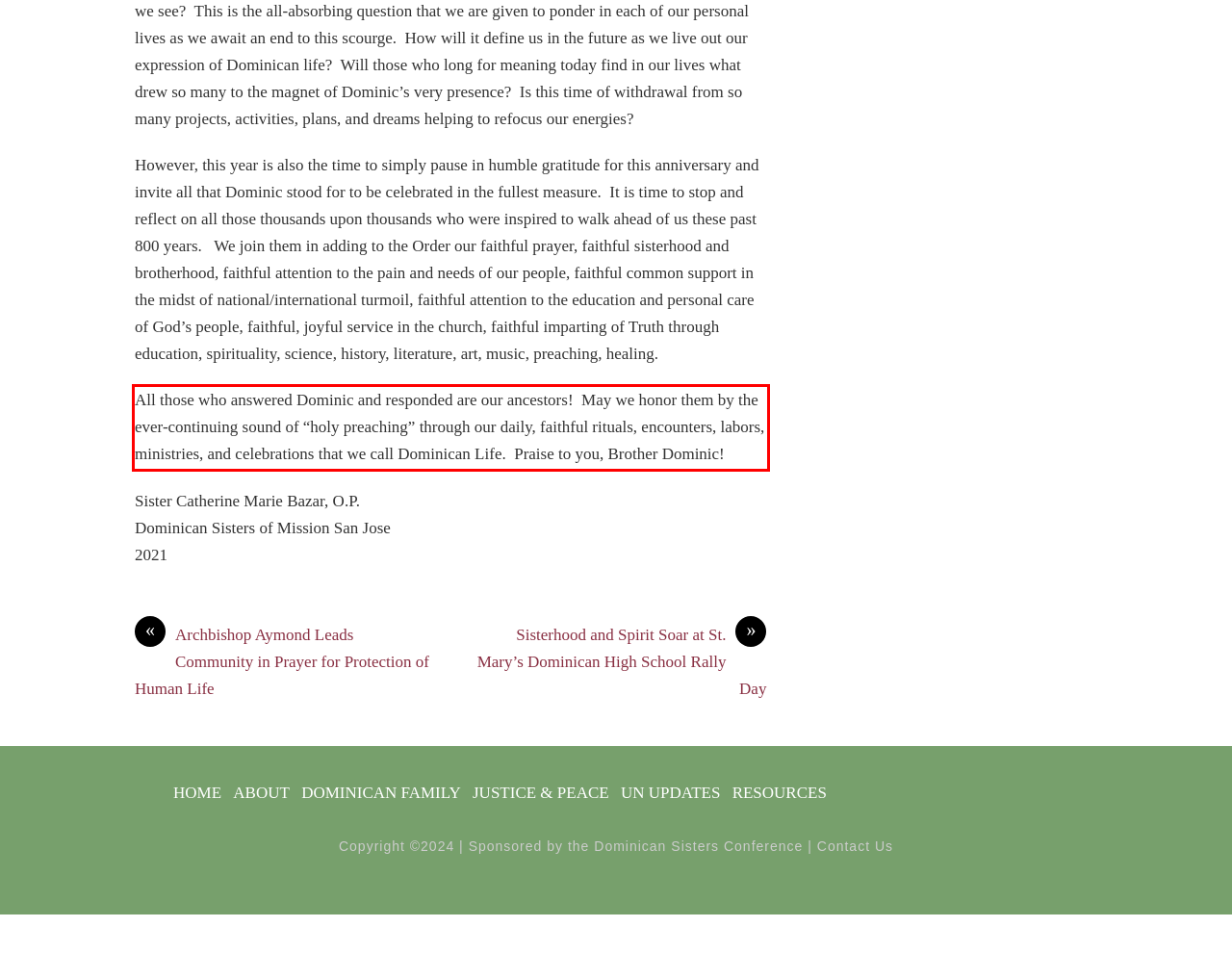Analyze the screenshot of a webpage where a red rectangle is bounding a UI element. Extract and generate the text content within this red bounding box.

All those who answered Dominic and responded are our ancestors! May we honor them by the ever-continuing sound of “holy preaching” through our daily, faithful rituals, encounters, labors, ministries, and celebrations that we call Dominican Life. Praise to you, Brother Dominic!